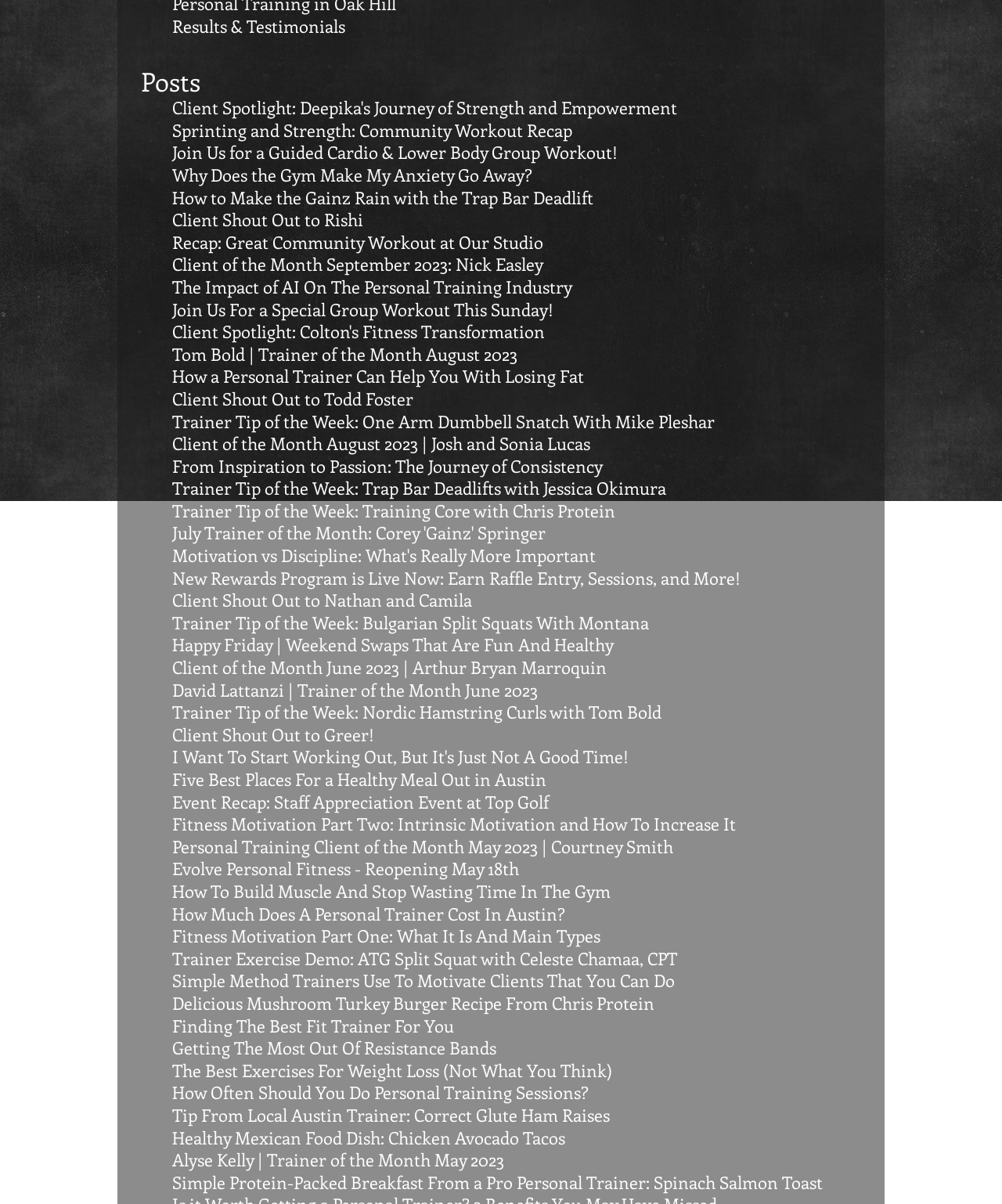Given the element description "Client Shout Out to Greer!" in the screenshot, predict the bounding box coordinates of that UI element.

[0.172, 0.6, 0.373, 0.62]